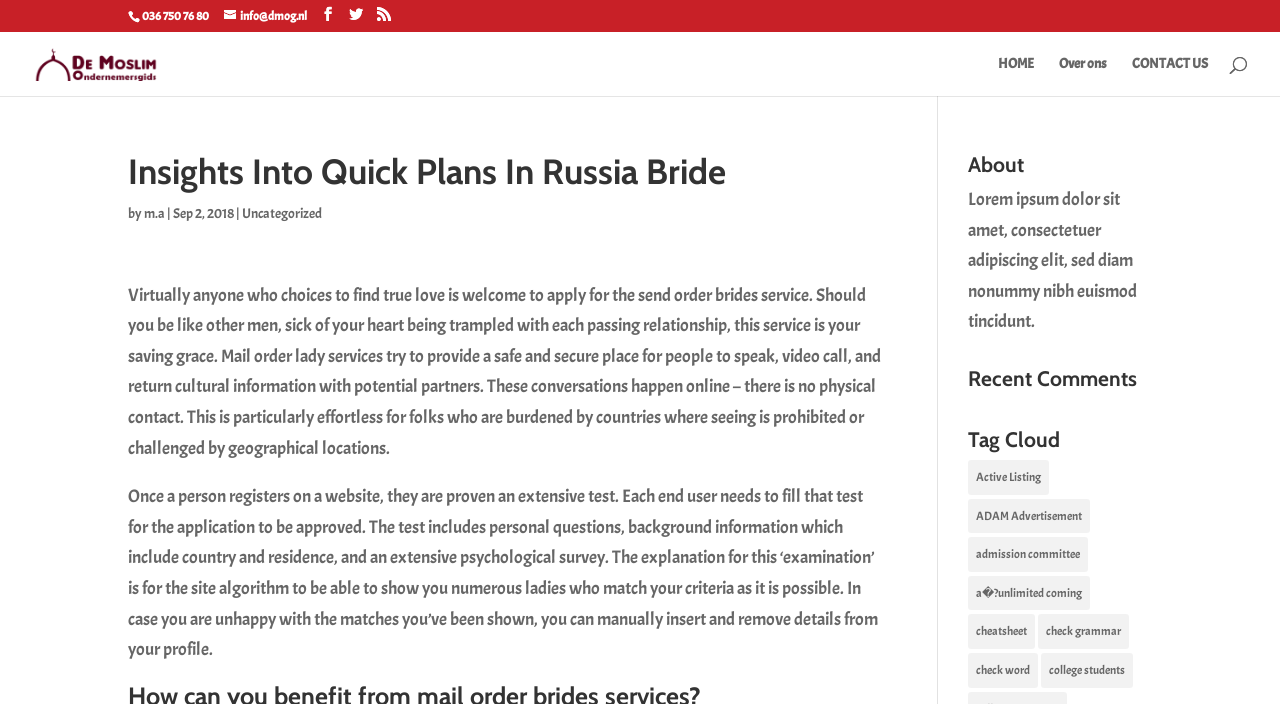Please identify the bounding box coordinates of the area I need to click to accomplish the following instruction: "Read more about 'Uncategorized'".

[0.189, 0.291, 0.252, 0.315]